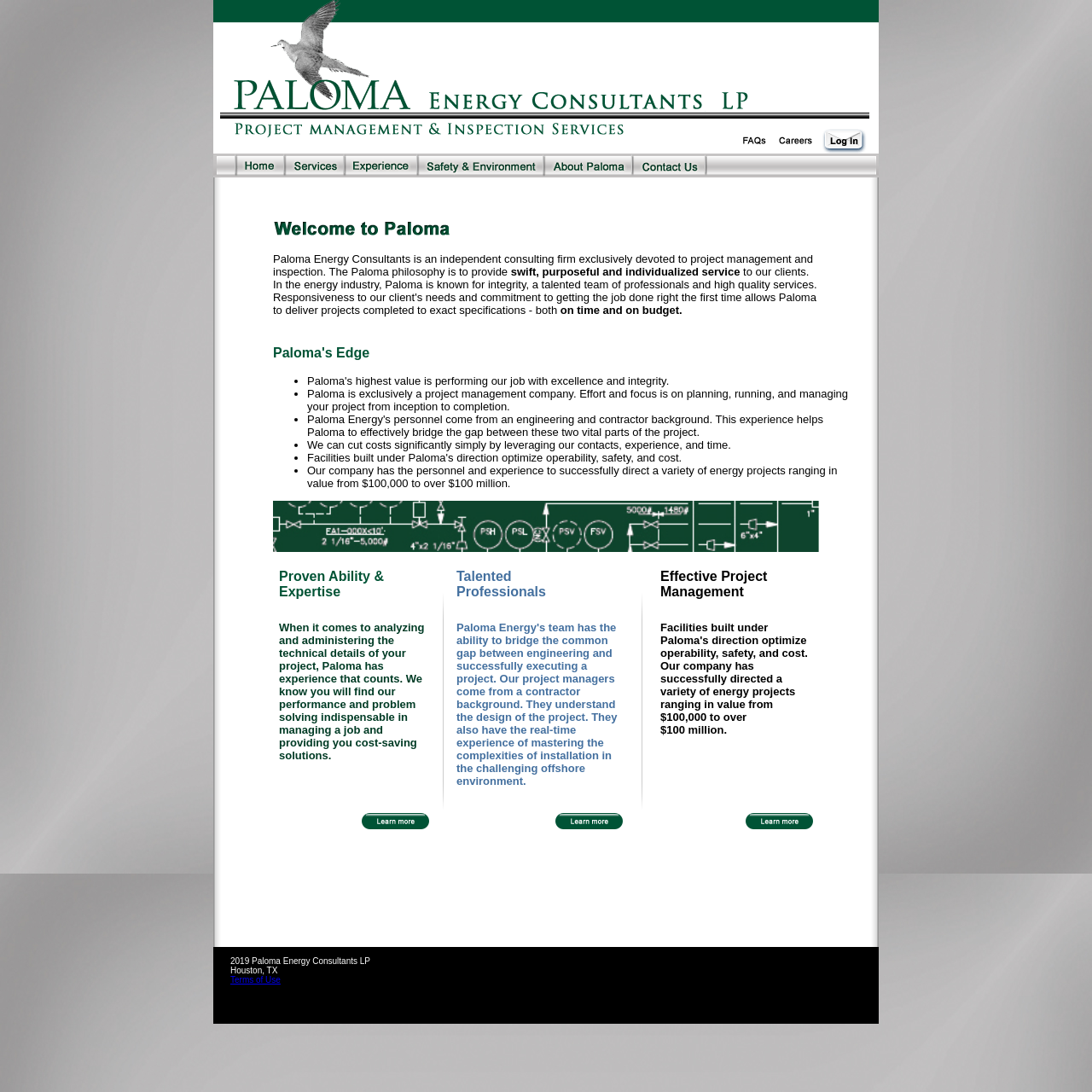What is the value range of projects directed by Paloma?
Please respond to the question with a detailed and thorough explanation.

The value range of projects directed by Paloma is obtained from the StaticText 'Our company has successfully directed a variety of energy projects ranging in value from $100,000 to over $100 million.'